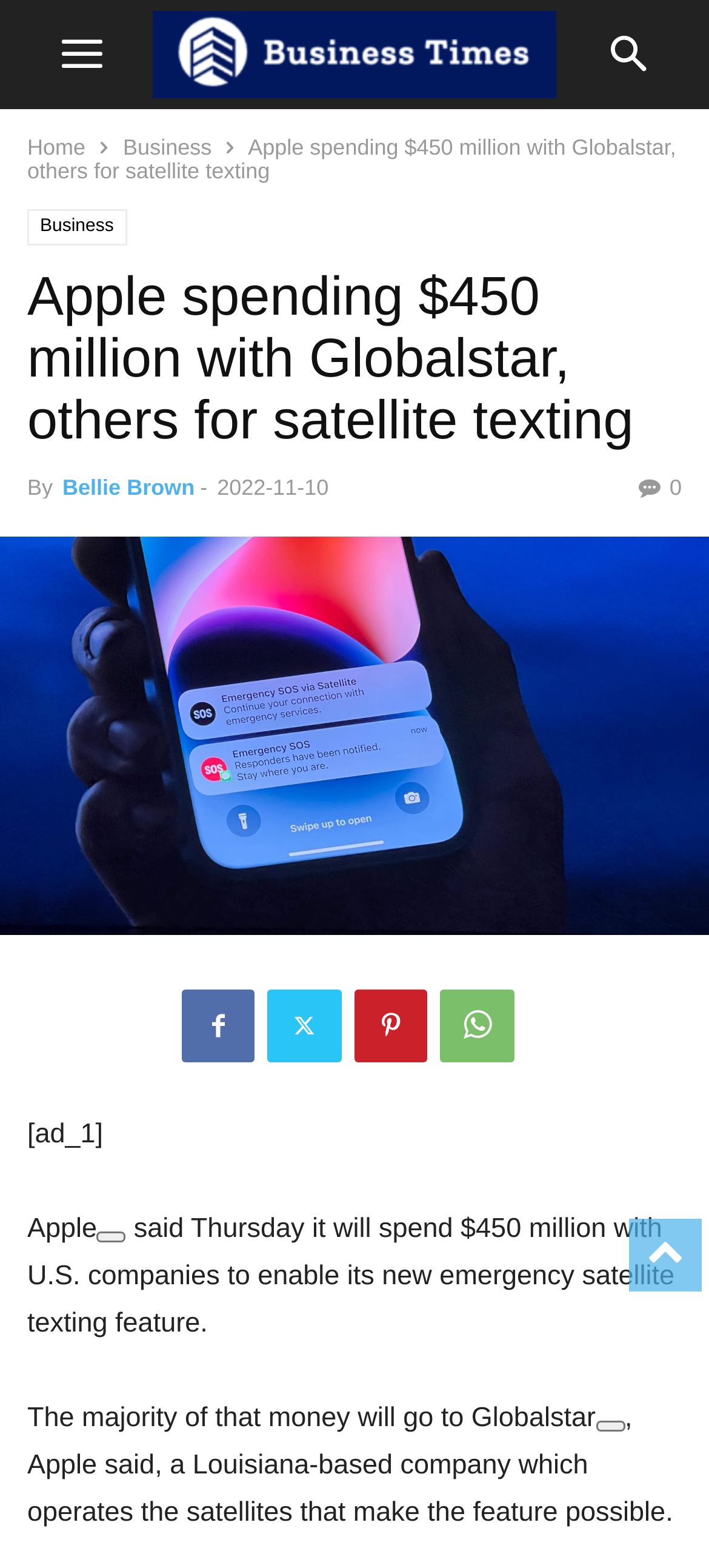How much will Apple spend on the satellite texting feature?
Respond to the question with a well-detailed and thorough answer.

I found the amount Apple will spend on the satellite texting feature by reading the article, which mentions that Apple will spend $450 million with U.S. companies to enable its new emergency satellite texting feature.